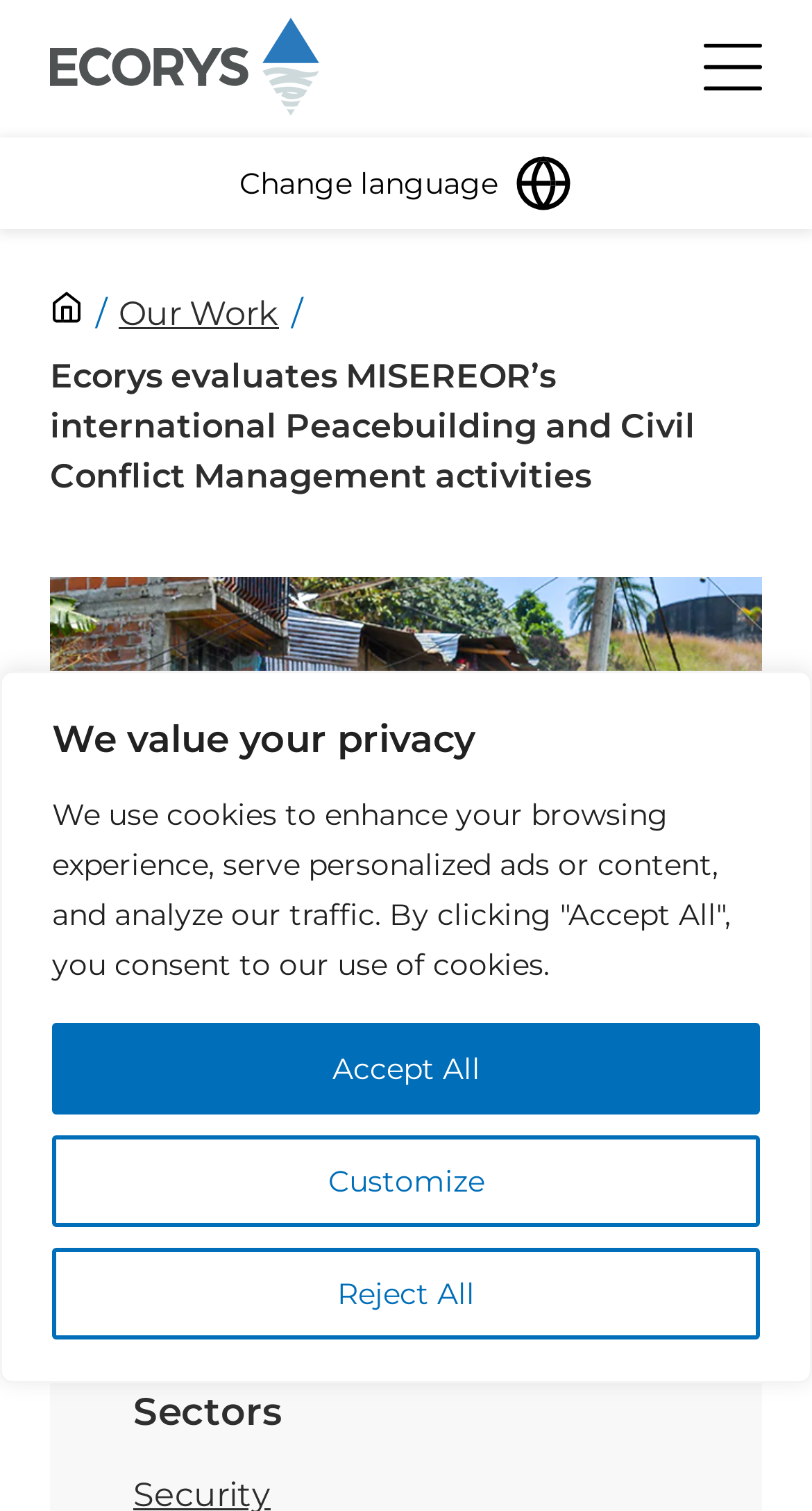Identify and extract the heading text of the webpage.

Ecorys evaluates MISEREOR’s international Peacebuilding and Civil Conflict Management activities